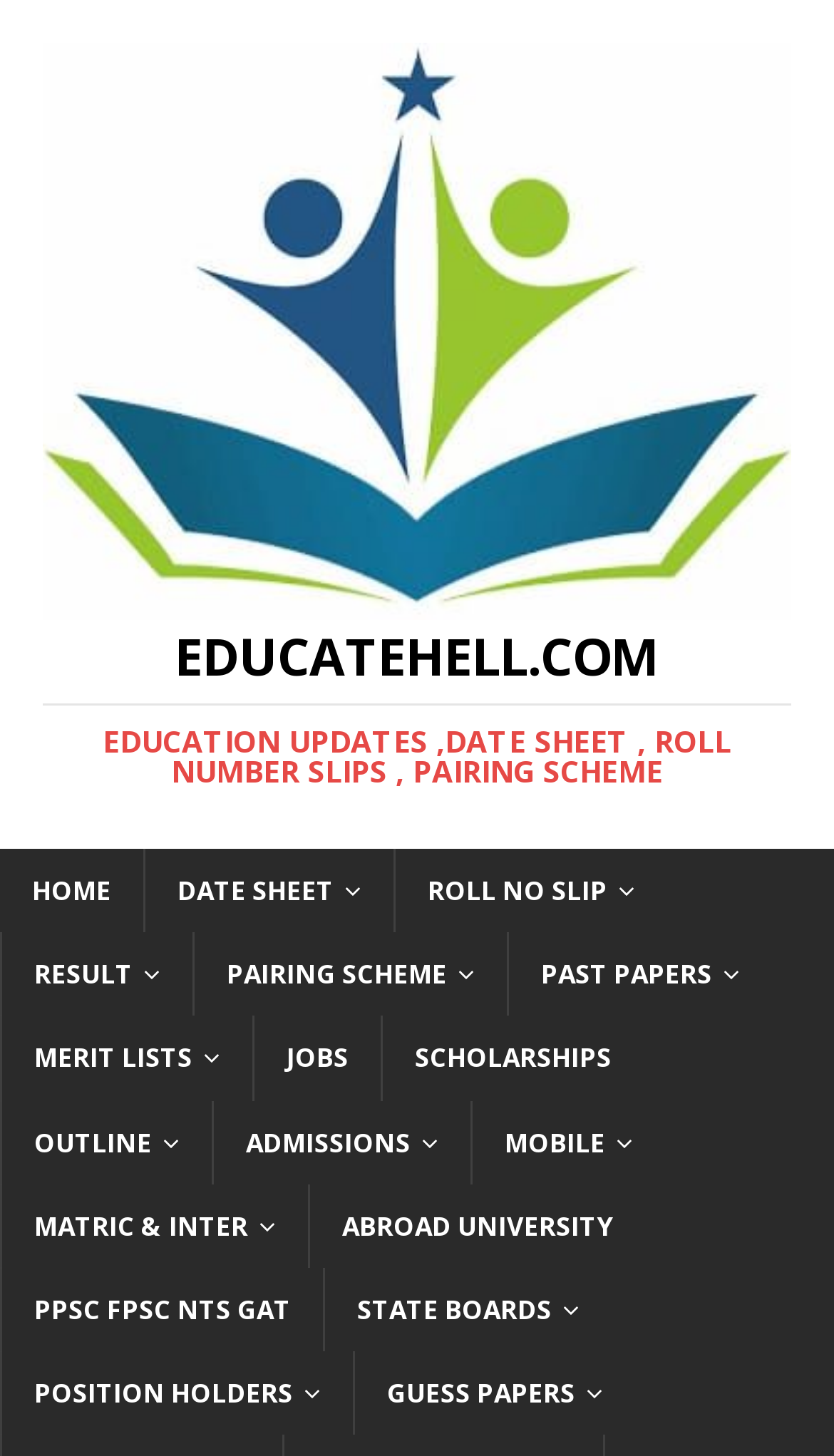What is the website's logo?
Answer the question with detailed information derived from the image.

The website's logo is an image with the text 'Educatehell.Com' which is located at the top left corner of the webpage, as indicated by the bounding box coordinates [0.051, 0.029, 0.949, 0.425].